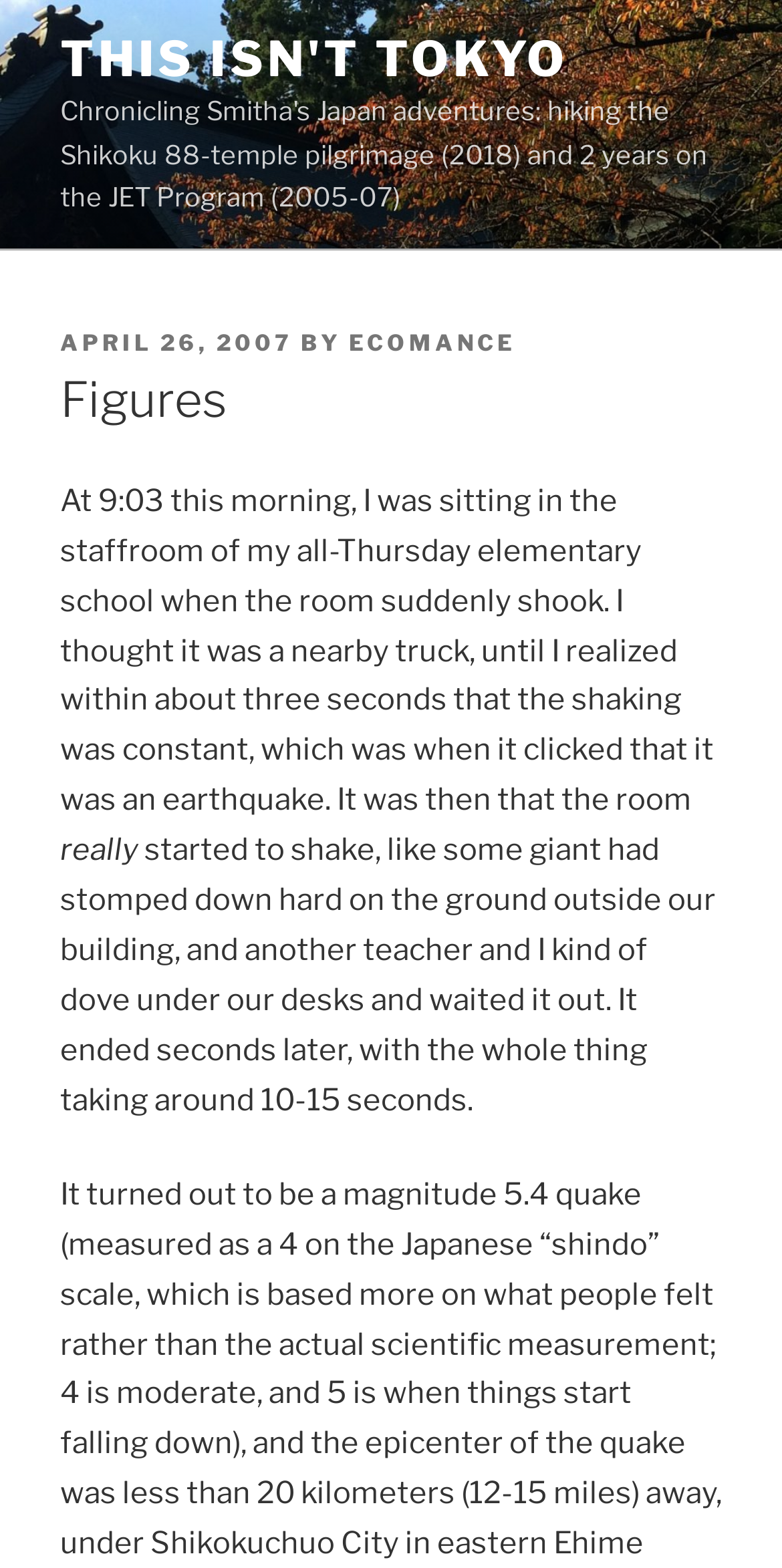Offer a comprehensive description of the webpage’s content and structure.

The webpage is about a personal experience of an earthquake. At the top, there is a prominent link "THIS ISN'T TOKYO" which is centered horizontally. Below it, there is a header section that contains the title "Figures" and some metadata about the post, including the date "APRIL 26, 2007" and the author "ECOMANCE". 

The main content of the webpage is a long paragraph of text that describes the author's experience of an earthquake. The text is divided into three sections, with the first section describing the initial shaking, the second section describing the realization that it was an earthquake, and the third section describing the author's reaction to the earthquake. The text is positioned below the header section and spans almost the entire width of the page.

There are no images on the page. The overall layout is simple, with a clear hierarchy of elements and a focus on the text content.